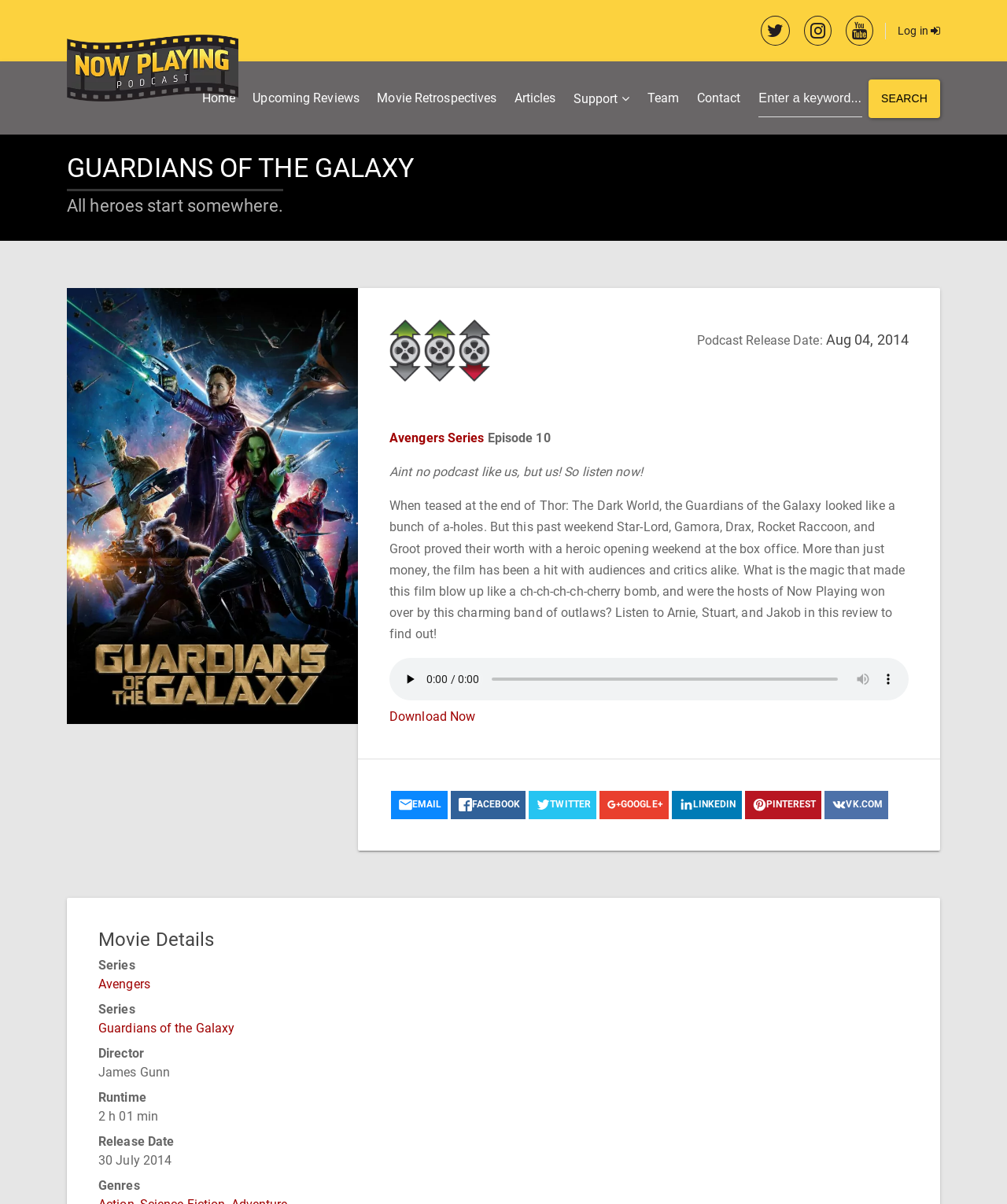Find the bounding box coordinates for the area that must be clicked to perform this action: "Play the audio".

[0.395, 0.553, 0.42, 0.574]